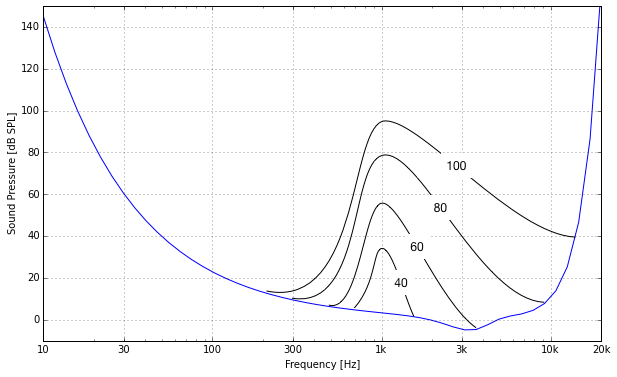Give a detailed account of the visual content in the image.

This image illustrates the concept of auditory masking, depicting how sound pressure levels vary across different frequencies, particularly around 1 kHz. The blue curve represents the hearing threshold in a quiet environment, indicating the minimum sound pressure level required for perception at various frequencies, ranging from 10 Hz to 20 kHz. Superimposed on this blue baseline are multiple black contours illustrating the raised hearing thresholds when exposed to narrowband noise at specified levels, labeled 40, 60, 80, and 100 dB SPL. This representation helps visualize the impact of the masking effect, where the presence of a louder sound raises the threshold of hearing for softer sounds at similar frequencies. The data provides insight into the complexities of human auditory perception and how it can be influenced by surrounding sound environments.